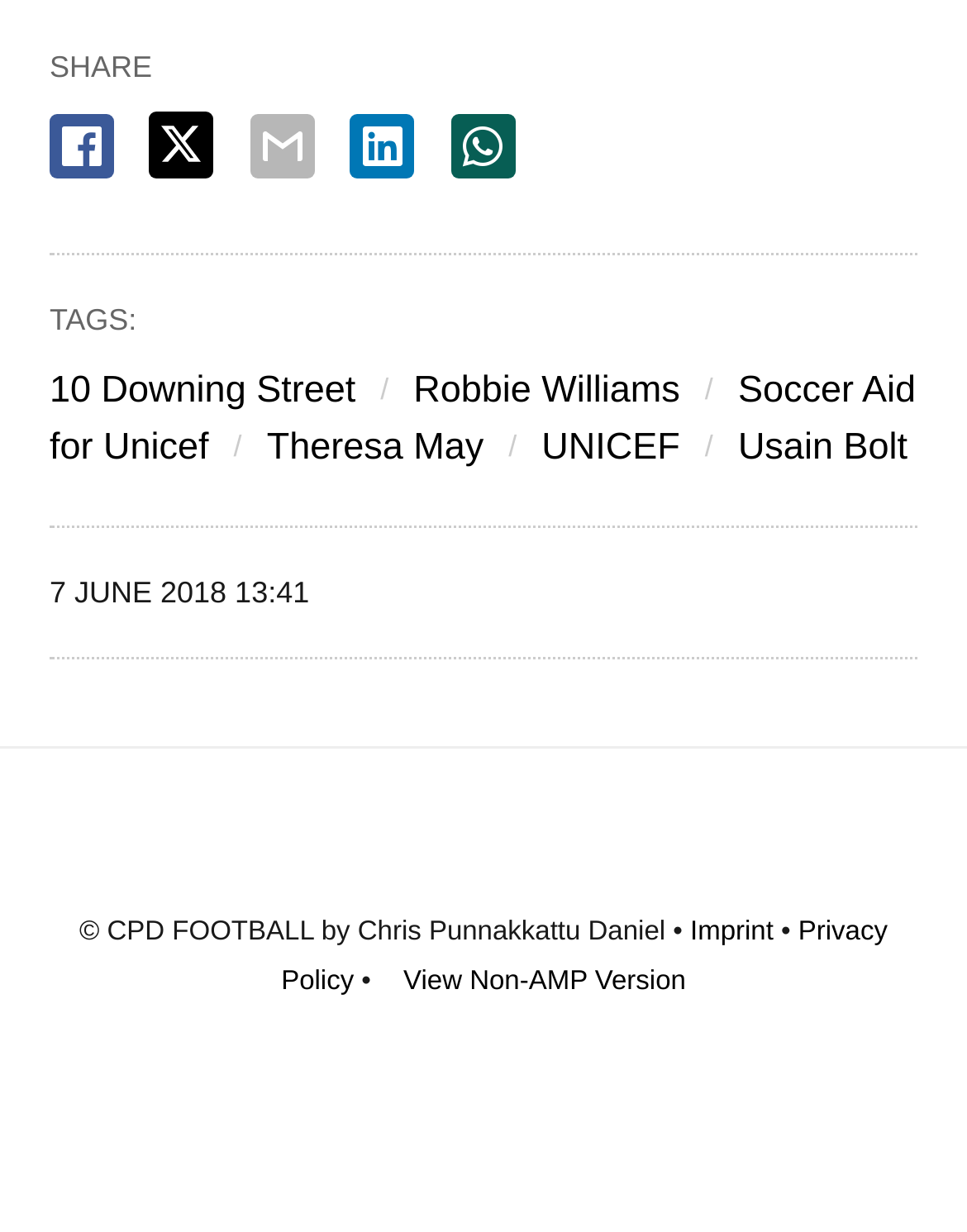Provide a single word or phrase answer to the question: 
What social media platforms can be used to share this content?

Facebook, Twitter, Email, LinkedIn, WhatsApp